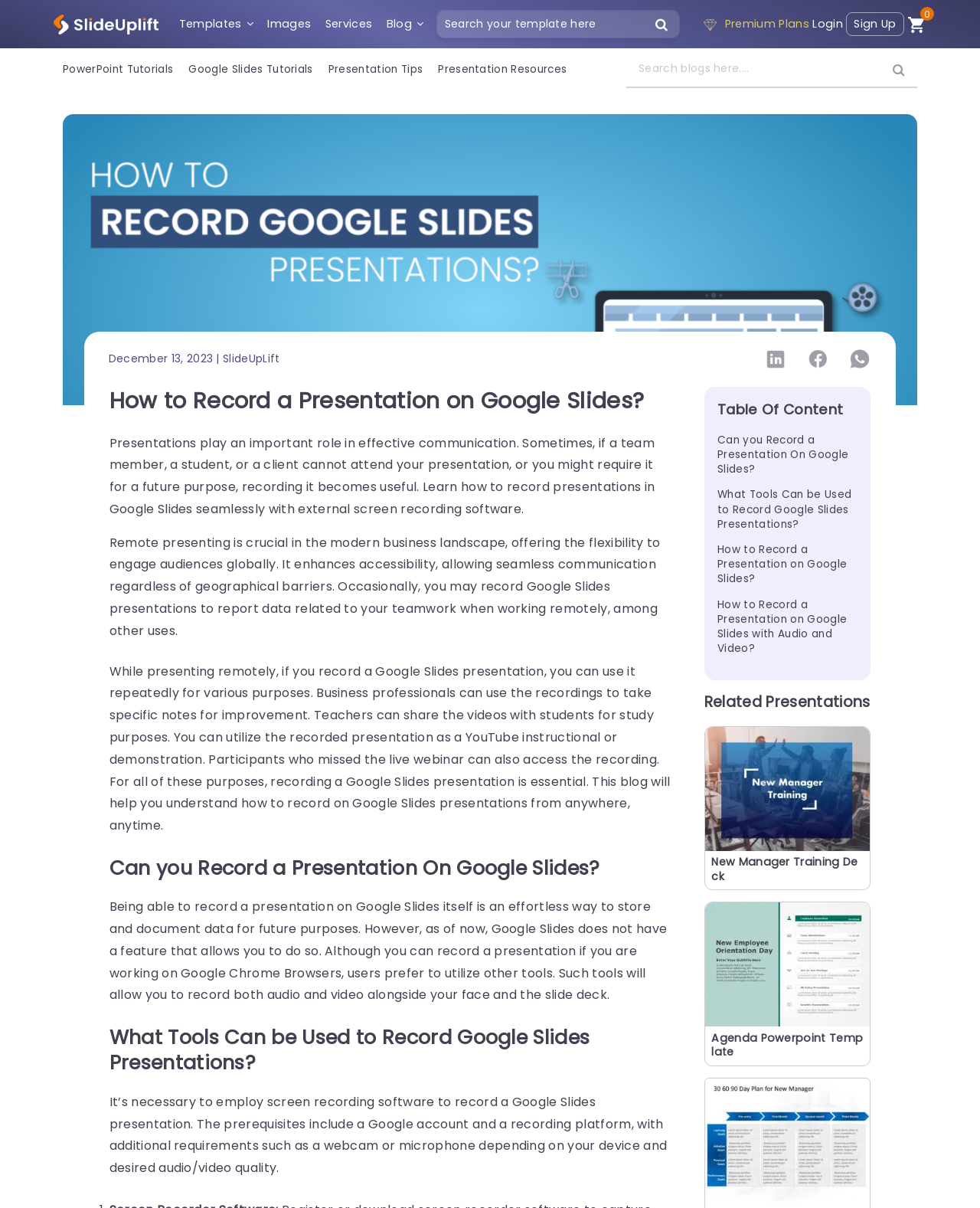Pinpoint the bounding box coordinates for the area that should be clicked to perform the following instruction: "Click on the link to learn about PowerPoint tutorials".

[0.064, 0.052, 0.177, 0.064]